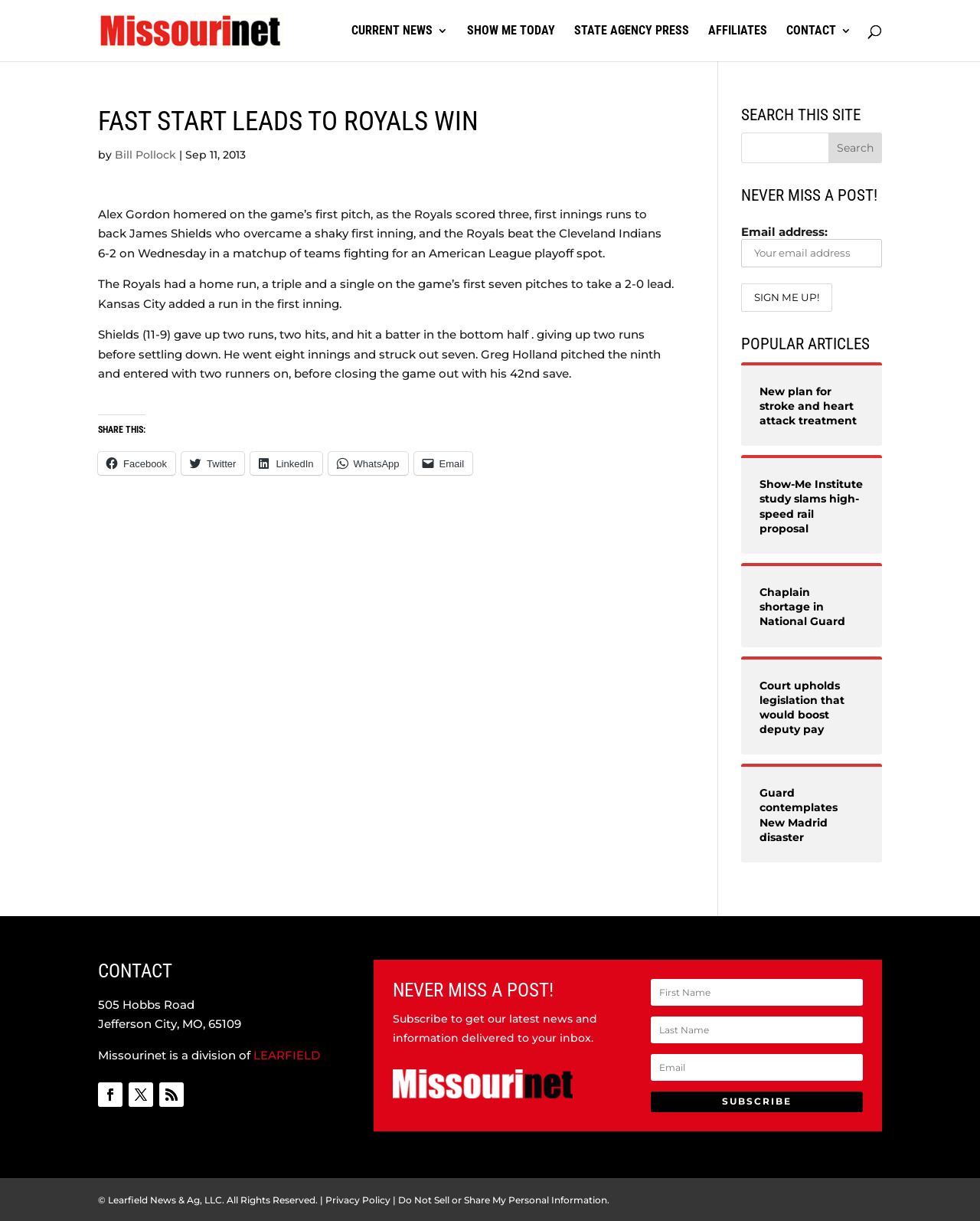Using the information in the image, give a detailed answer to the following question: What is the topic of the article 'FAST START LEADS TO ROYALS WIN'?

I determined the answer by reading the article summary, which mentions the Royals winning a game against the Cleveland Indians.